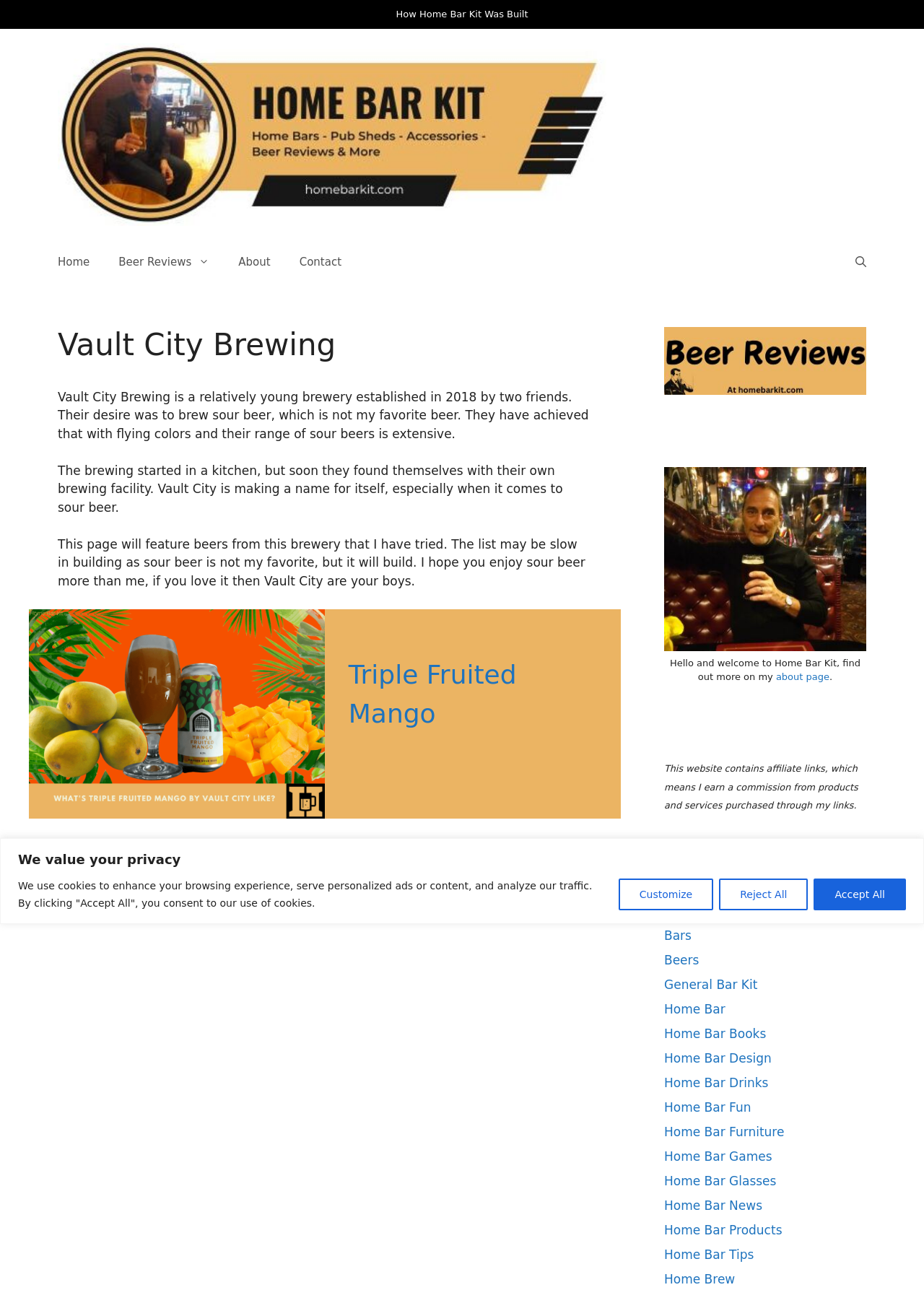Please find the bounding box coordinates of the element's region to be clicked to carry out this instruction: "Click the Home Bar Kit link".

[0.062, 0.098, 0.656, 0.109]